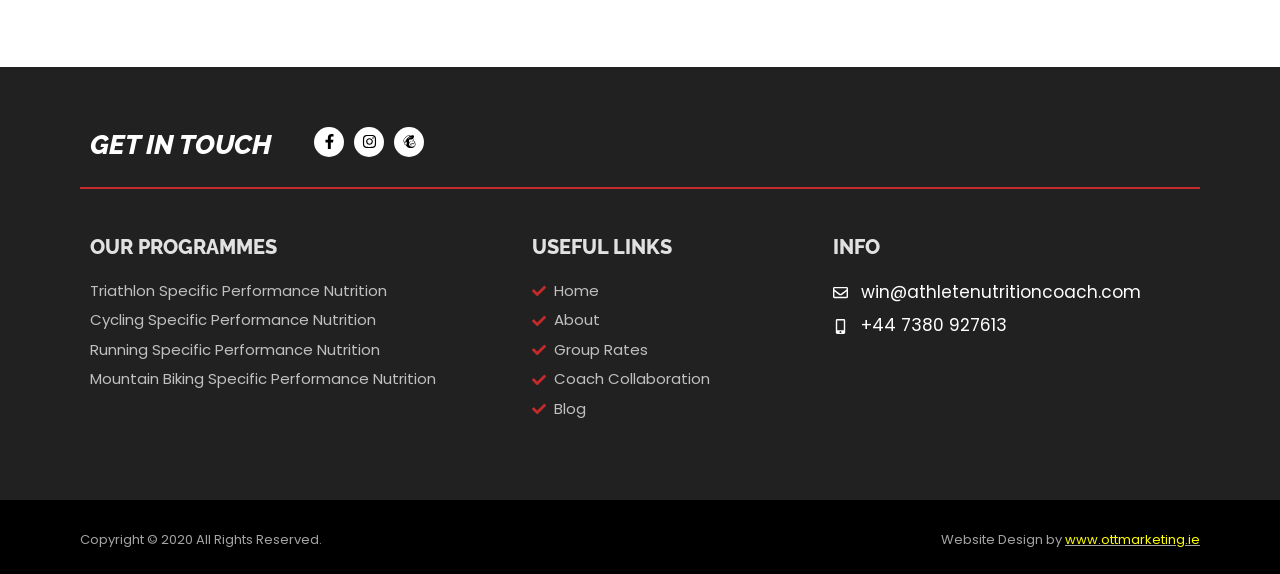Using the description: "Cycling Specific Performance Nutrition", determine the UI element's bounding box coordinates. Ensure the coordinates are in the format of four float numbers between 0 and 1, i.e., [left, top, right, bottom].

[0.07, 0.539, 0.4, 0.578]